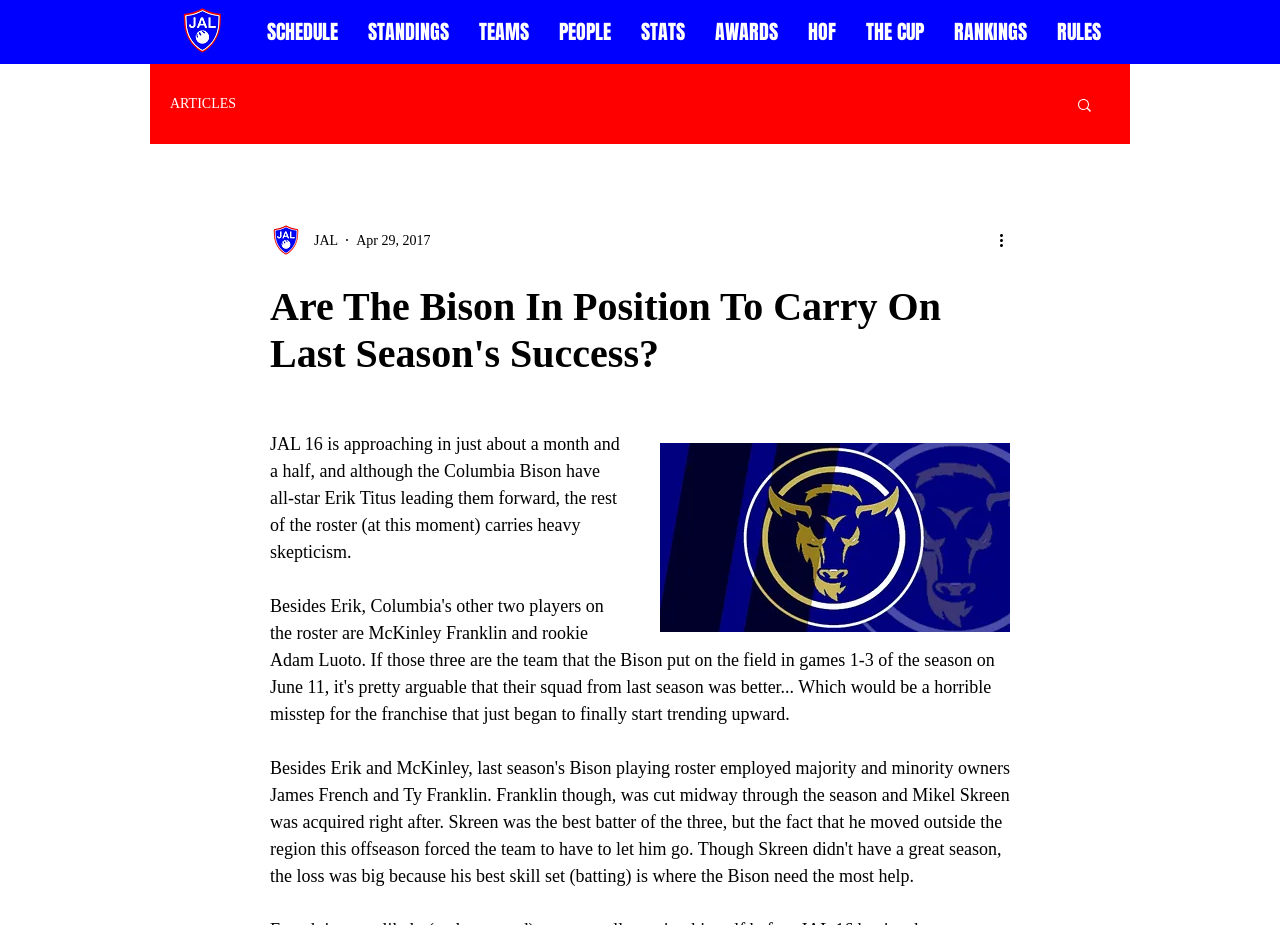Identify the bounding box for the UI element described as: "STANDINGS". Ensure the coordinates are four float numbers between 0 and 1, formatted as [left, top, right, bottom].

[0.276, 0.009, 0.362, 0.061]